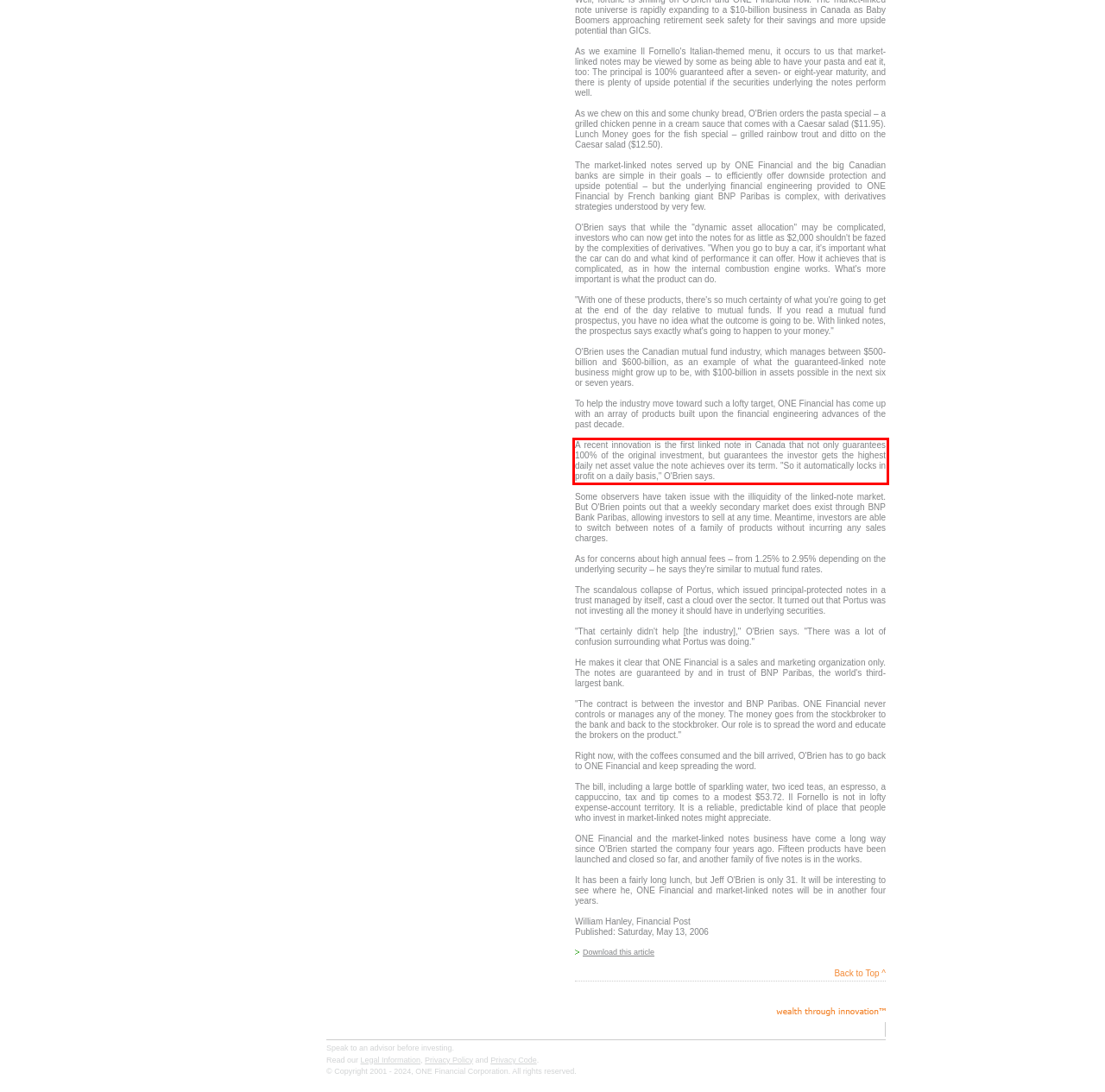Using the provided webpage screenshot, recognize the text content in the area marked by the red bounding box.

A recent innovation is the first linked note in Canada that not only guarantees 100% of the original investment, but guarantees the investor gets the highest daily net asset value the note achieves over its term. "So it automatically locks in profit on a daily basis," O'Brien says.